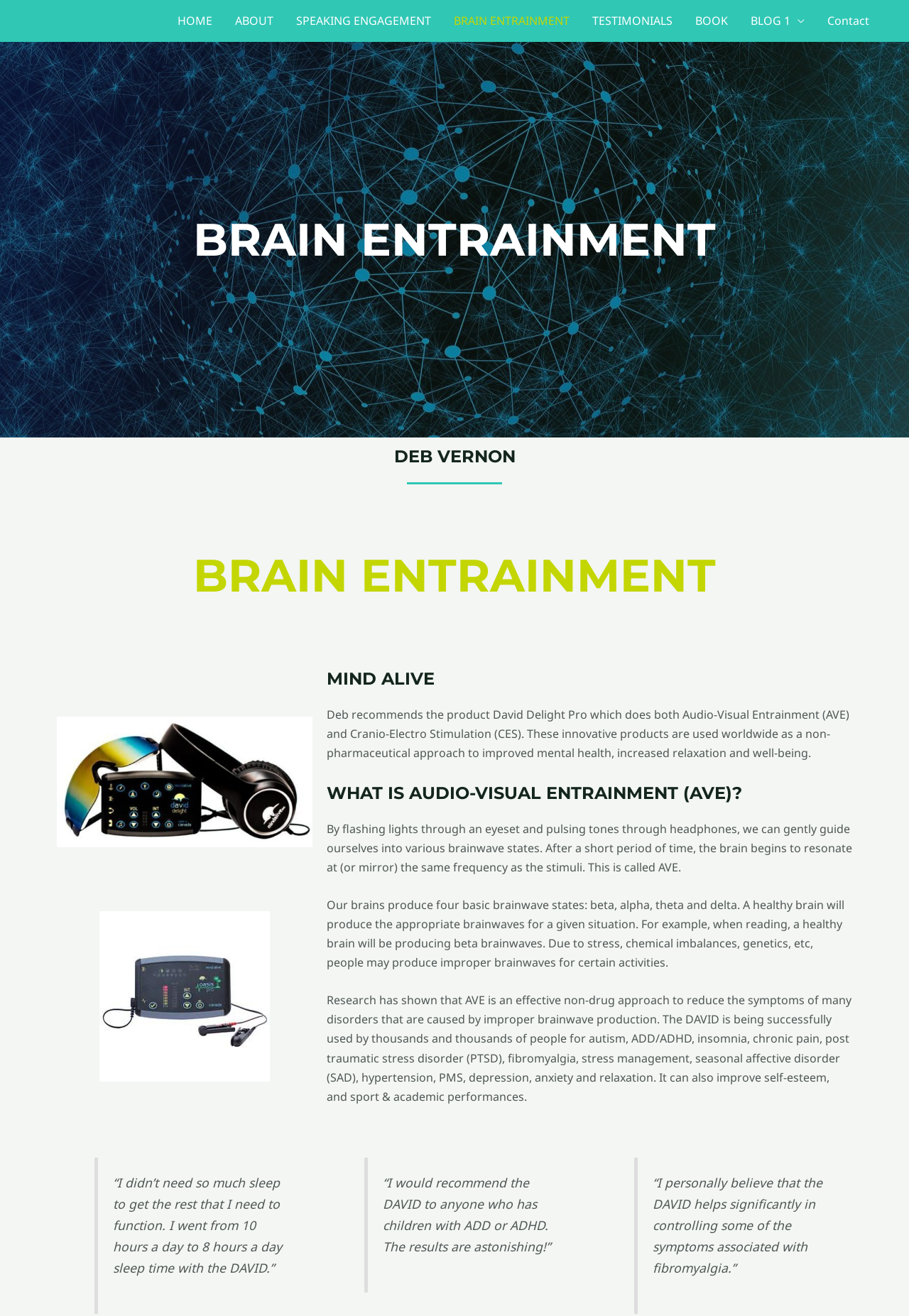Determine the bounding box coordinates of the area to click in order to meet this instruction: "Click on the BRAIN ENTRAINMENT link".

[0.487, 0.0, 0.639, 0.032]